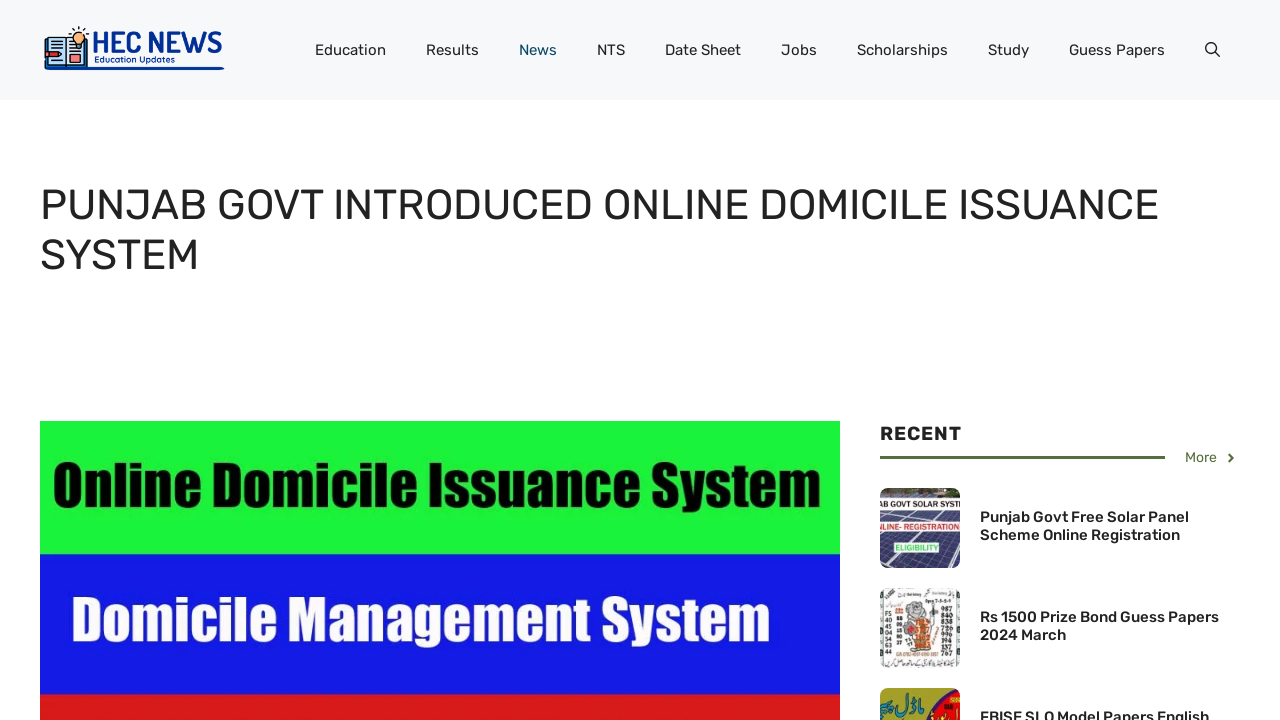Provide a one-word or short-phrase response to the question:
How many navigation links are available?

12